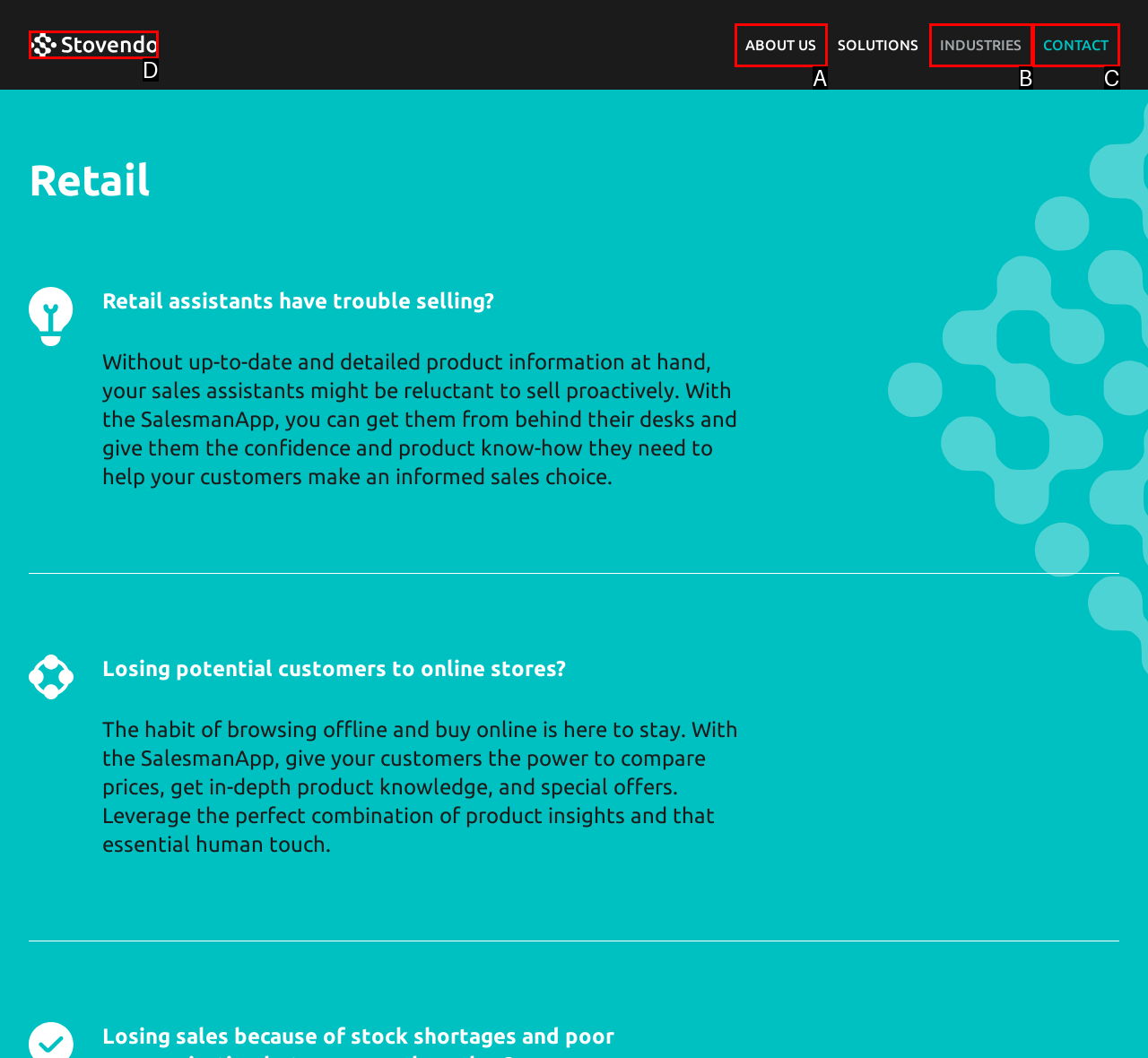Choose the option that aligns with the description: Industries
Respond with the letter of the chosen option directly.

B